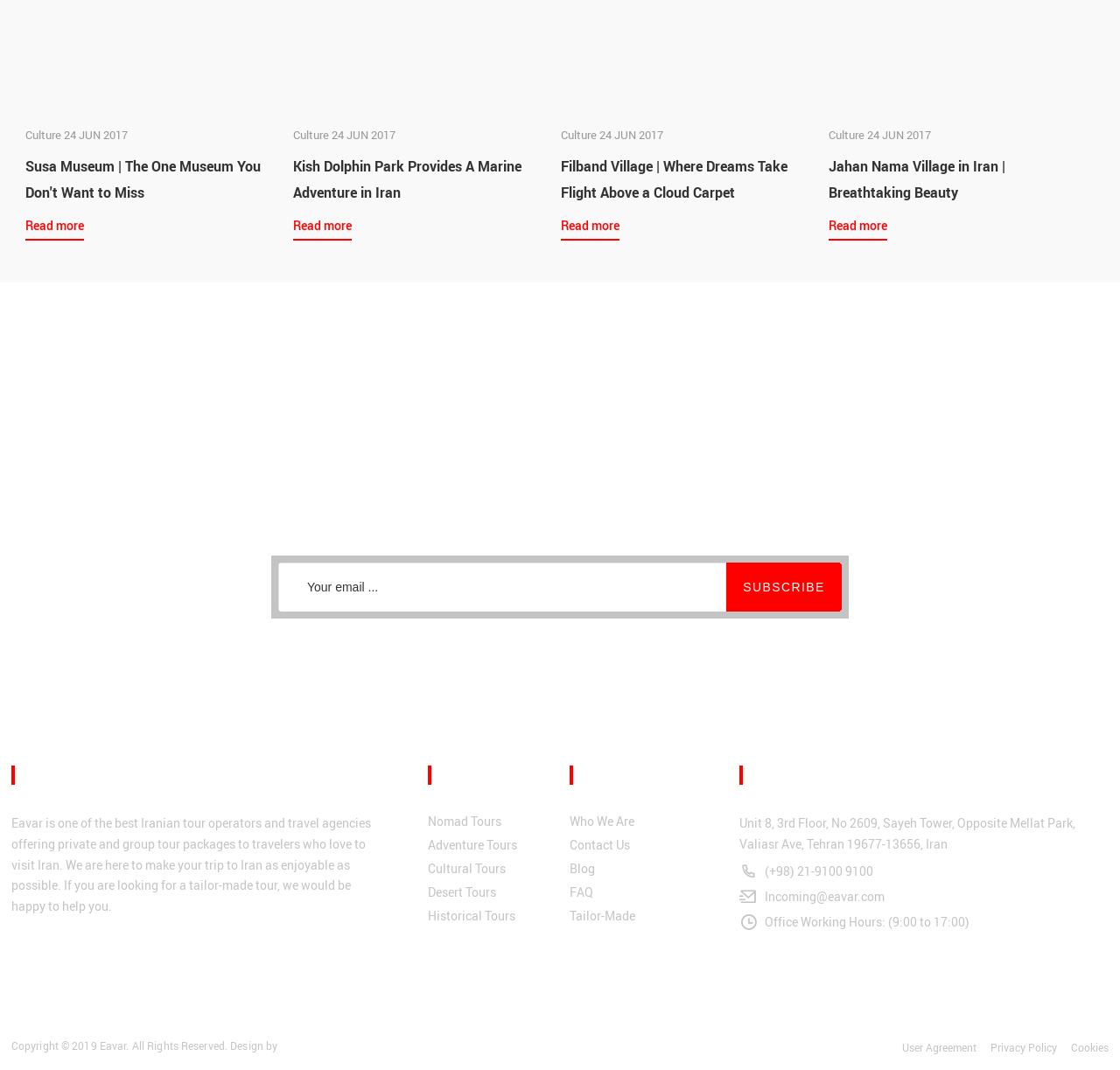What is the theme of the images at the bottom of the webpage?
Kindly give a detailed and elaborate answer to the question.

The images at the bottom of the webpage appear to be social media icons, including Facebook, Twitter, Instagram, and others, which are commonly used to link to a company's social media profiles.